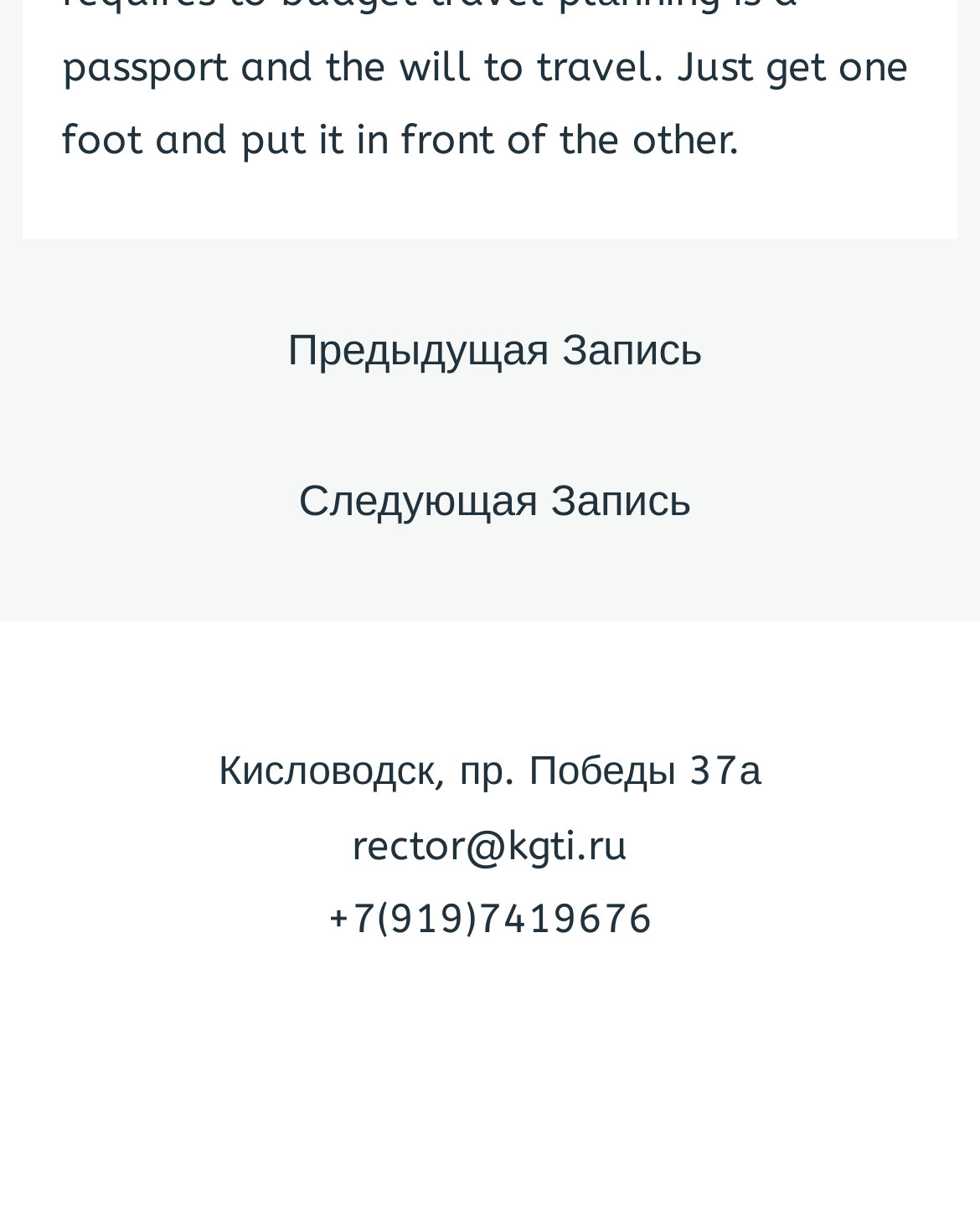Use the details in the image to answer the question thoroughly: 
What is the address of the institution?

I found the address by looking at the complementary element 'Footer Widget 1' which contains a group of elements. Within this group, I found a StaticText element with the OCR text 'Кисловодск, пр. Победы 37а' which appears to be an address.